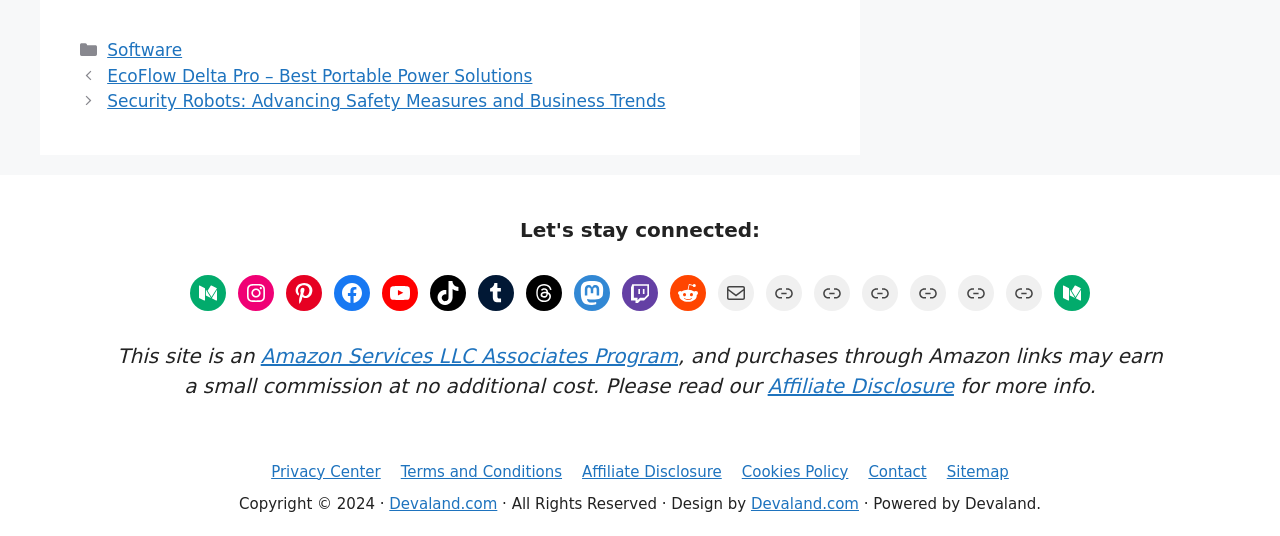Provide a one-word or one-phrase answer to the question:
What is the name of the website?

Devaland.com